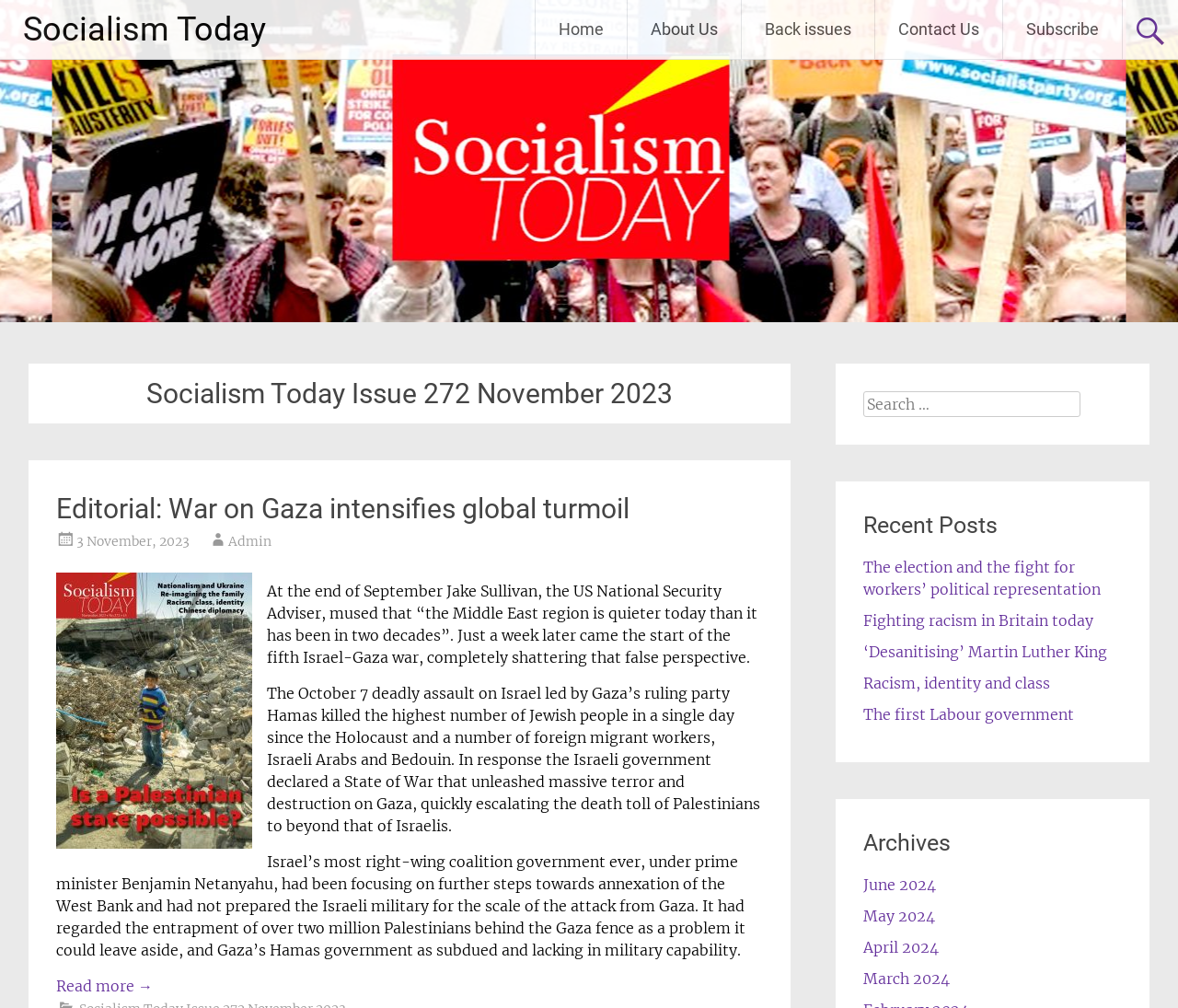Determine the bounding box coordinates for the area that needs to be clicked to fulfill this task: "Go to the 'Archives'". The coordinates must be given as four float numbers between 0 and 1, i.e., [left, top, right, bottom].

[0.733, 0.82, 0.952, 0.853]